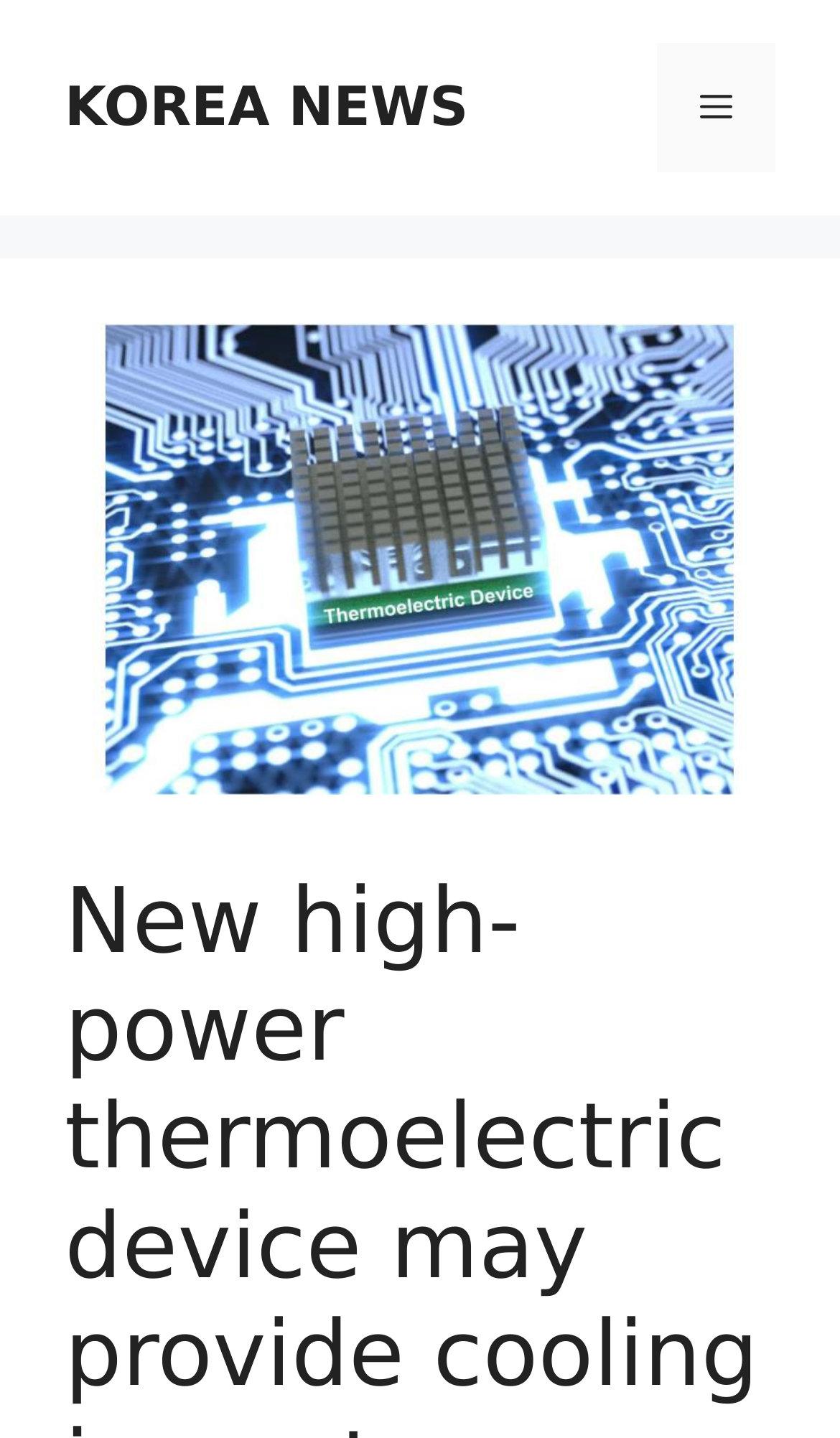Given the element description, predict the bounding box coordinates in the format (top-left x, top-left y, bottom-right x, bottom-right y). Make sure all values are between 0 and 1. Here is the element description: Menu

[0.782, 0.03, 0.923, 0.12]